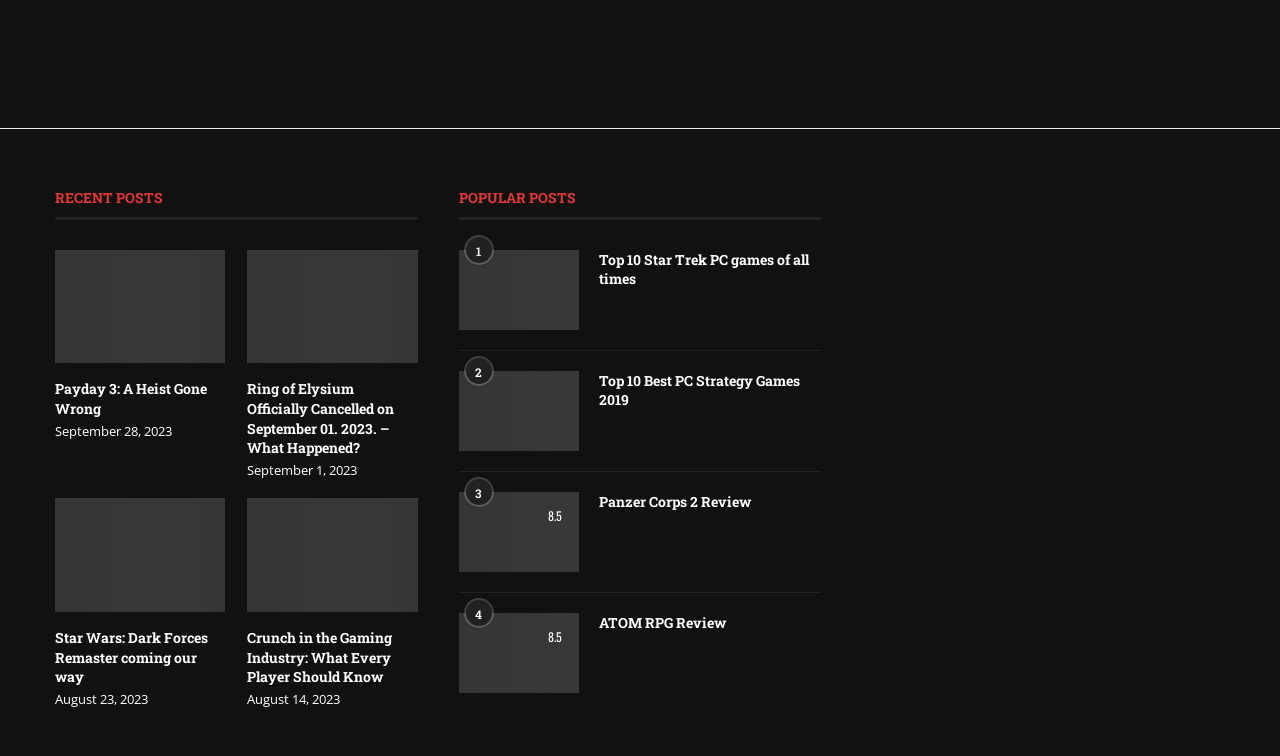Please respond to the question with a concise word or phrase:
What is the date of the second recent post?

September 1, 2023